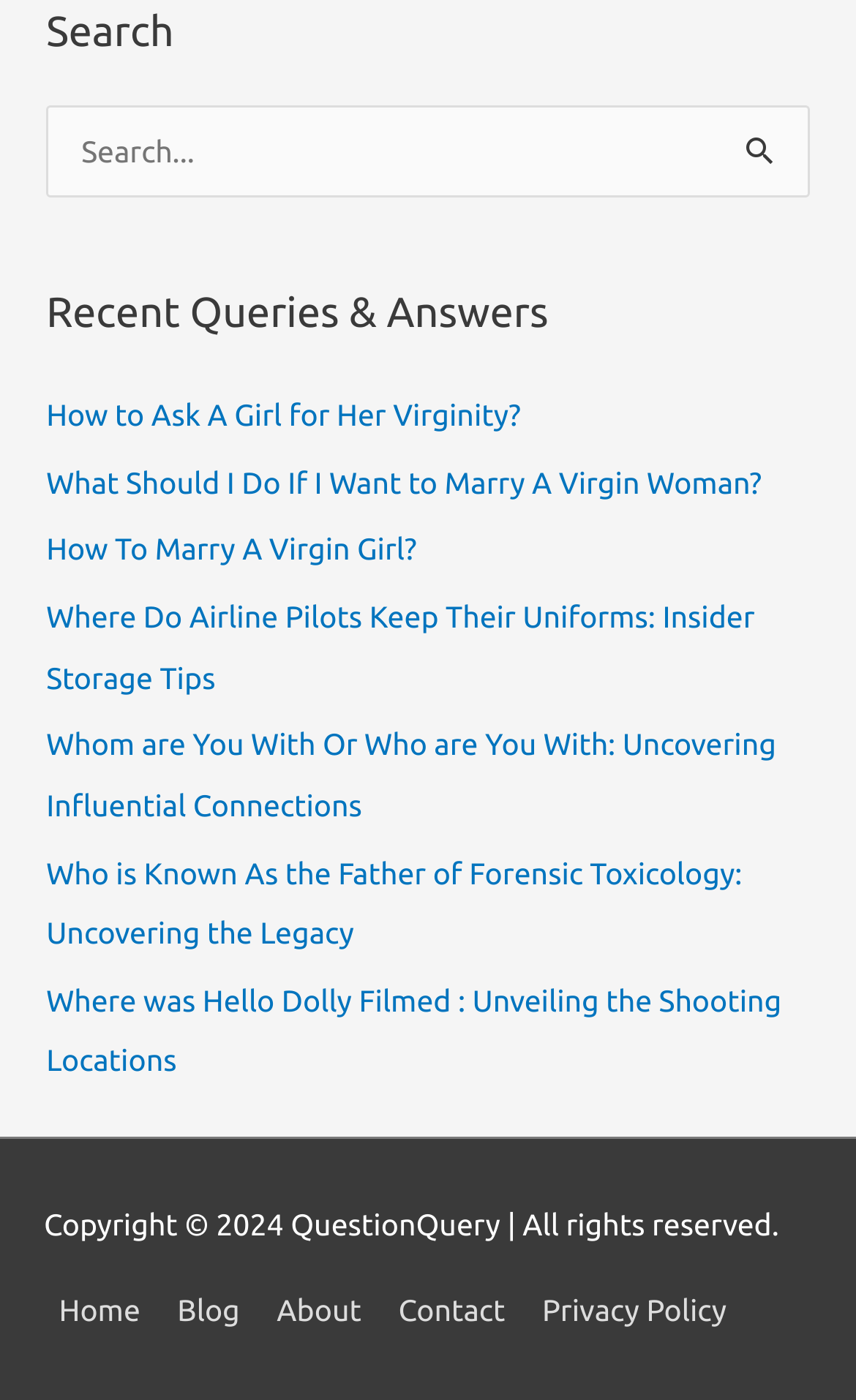Respond to the following question with a brief word or phrase:
What is the purpose of the search box?

Search for queries